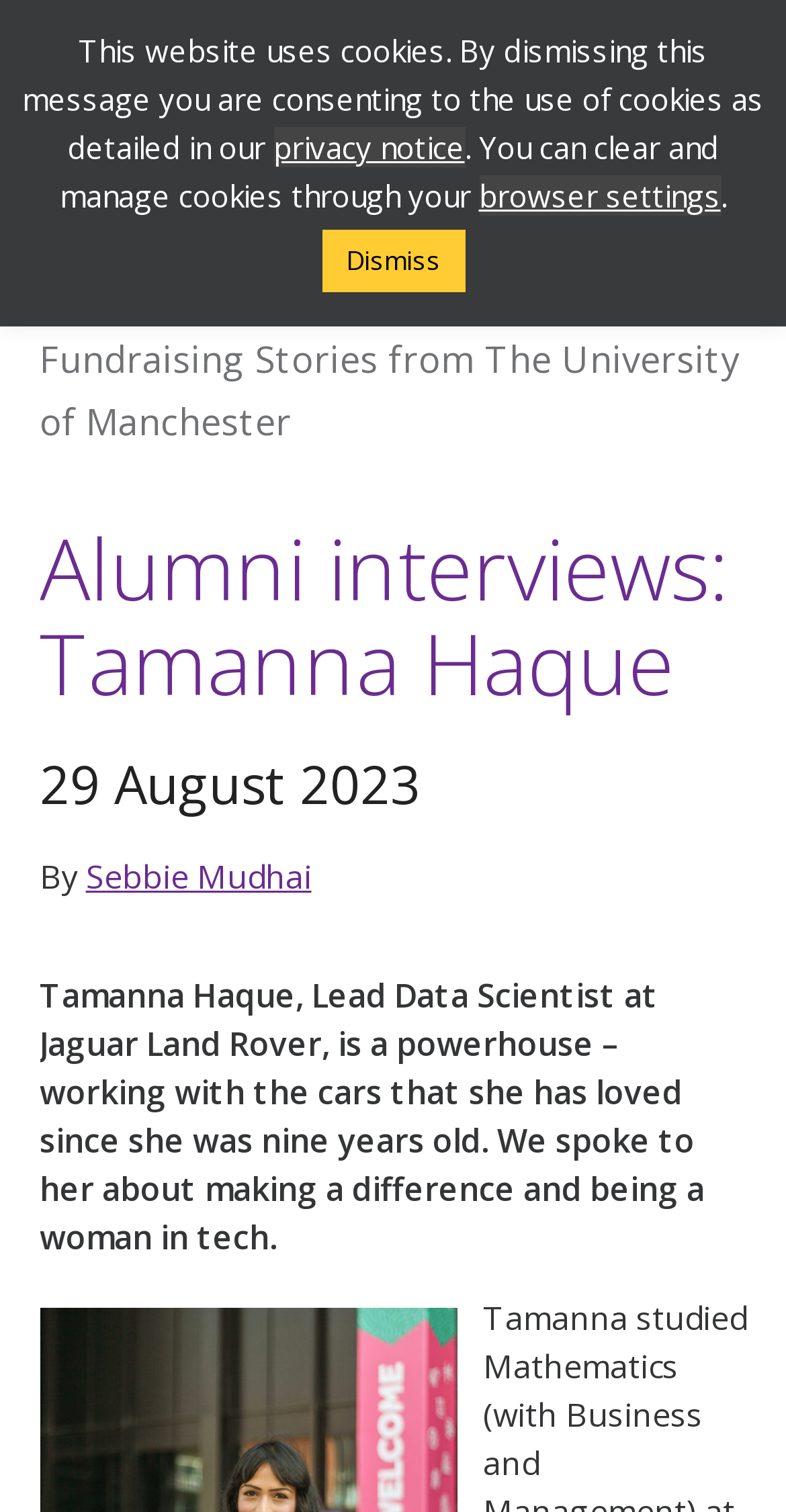Provide the bounding box coordinates of the UI element this sentence describes: "alt="The University of Manchester"".

[0.05, 0.035, 0.483, 0.163]